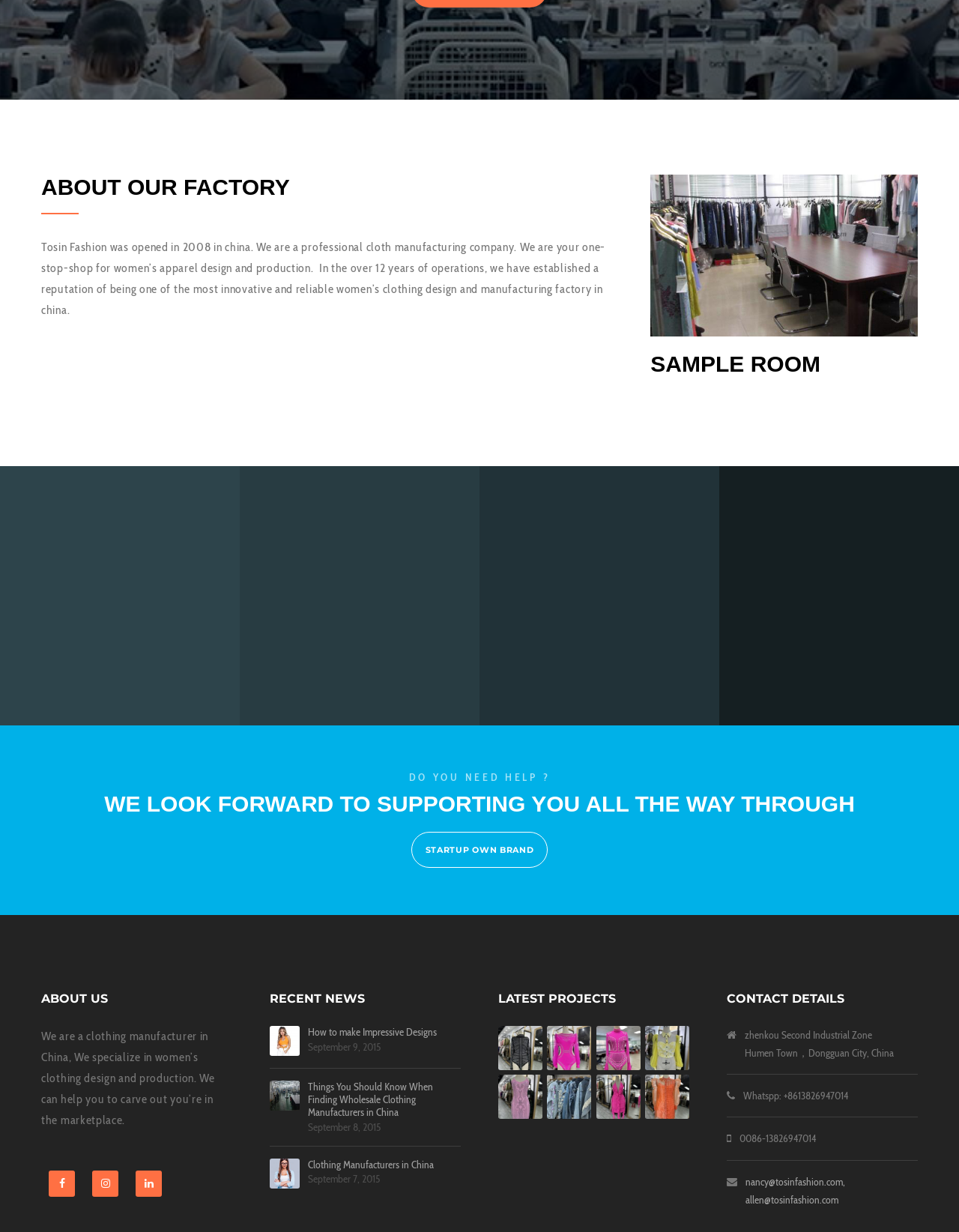Determine the bounding box coordinates of the UI element described below. Use the format (top-left x, top-left y, bottom-right x, bottom-right y) with floating point numbers between 0 and 1: How to make Impressive Designs

[0.321, 0.833, 0.48, 0.843]